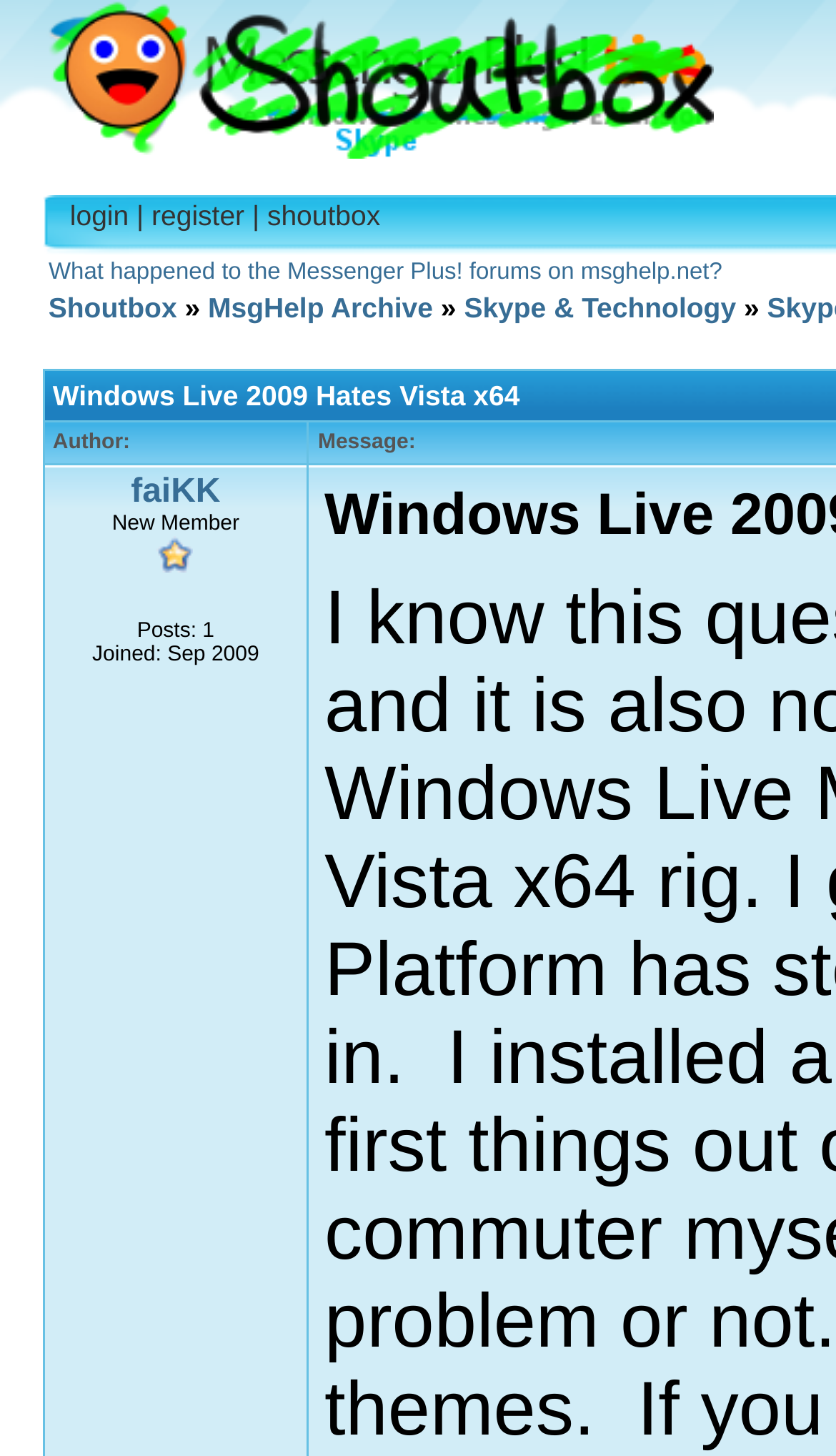Pinpoint the bounding box coordinates of the clickable area needed to execute the instruction: "Register for an account". The coordinates should be specified as four float numbers between 0 and 1, i.e., [left, top, right, bottom].

[0.181, 0.137, 0.292, 0.159]